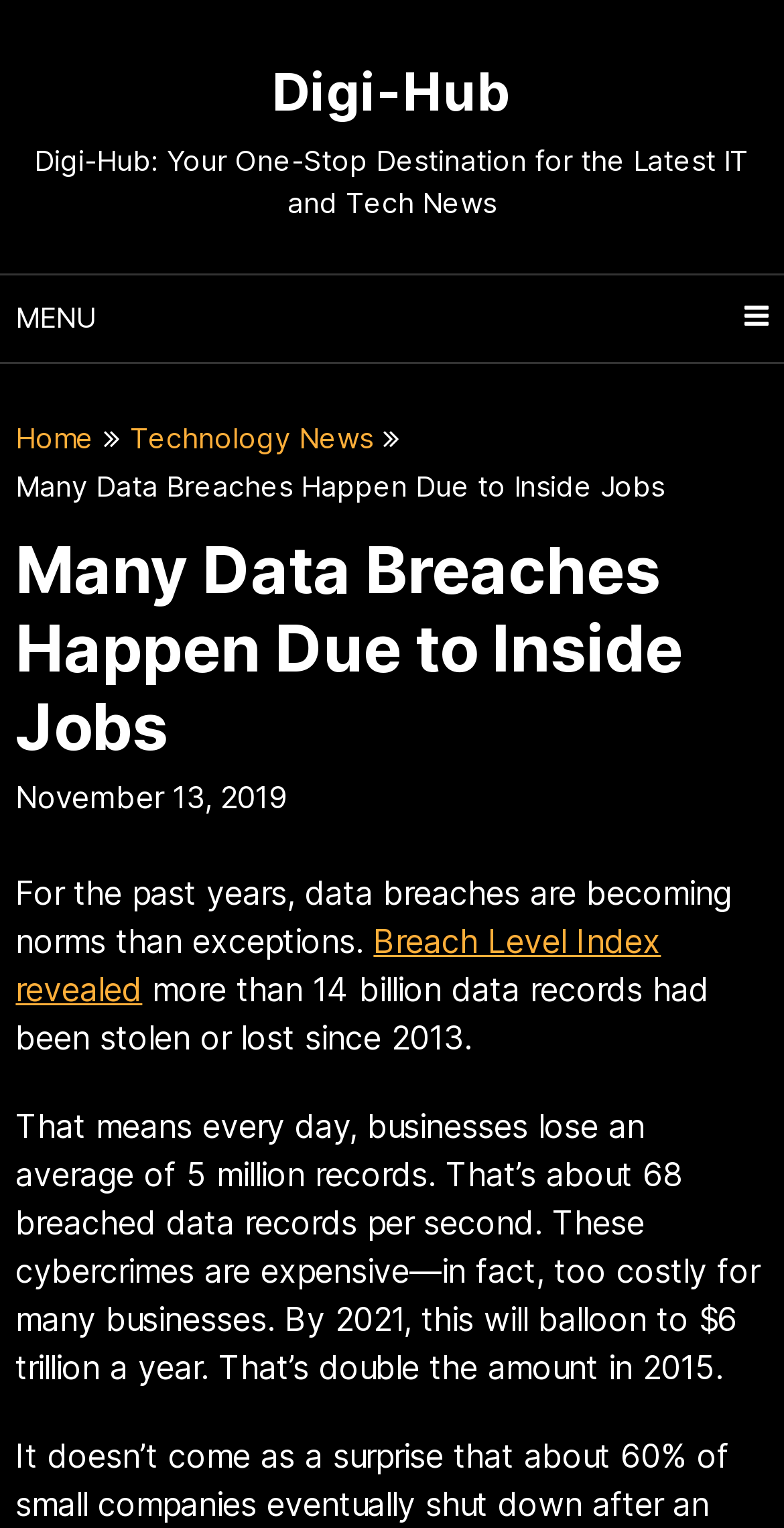When was the article published?
Provide a well-explained and detailed answer to the question.

The publication date of the article can be found in the text content of the webpage, where it says 'November 13, 2019' below the heading of the article.